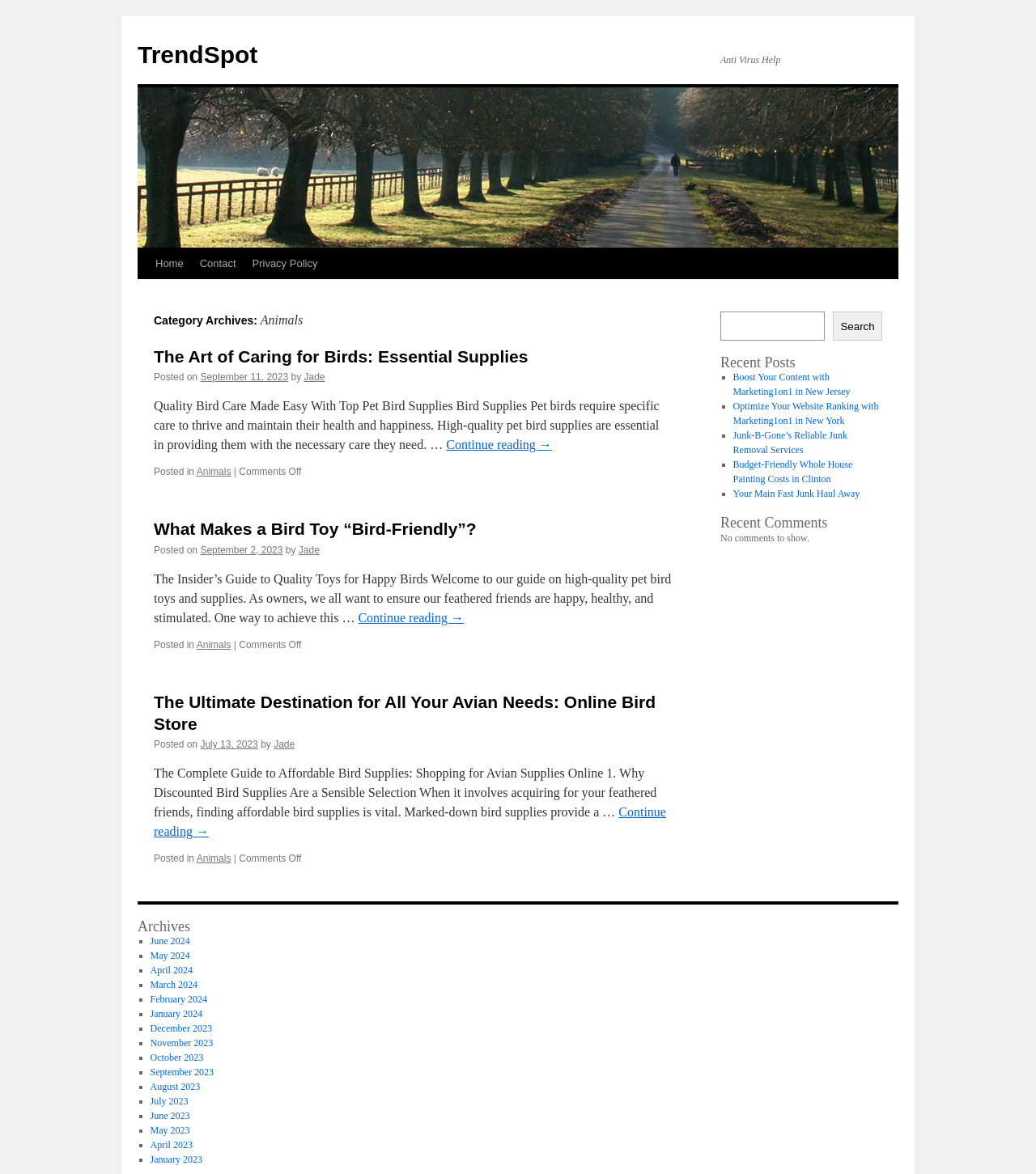Please provide a comprehensive response to the question below by analyzing the image: 
How many months are listed in the Archives section?

I counted the number of months listed in the Archives section, and there are six months listed: June 2024, May 2024, April 2024, March 2024, February 2024, and January 2024.